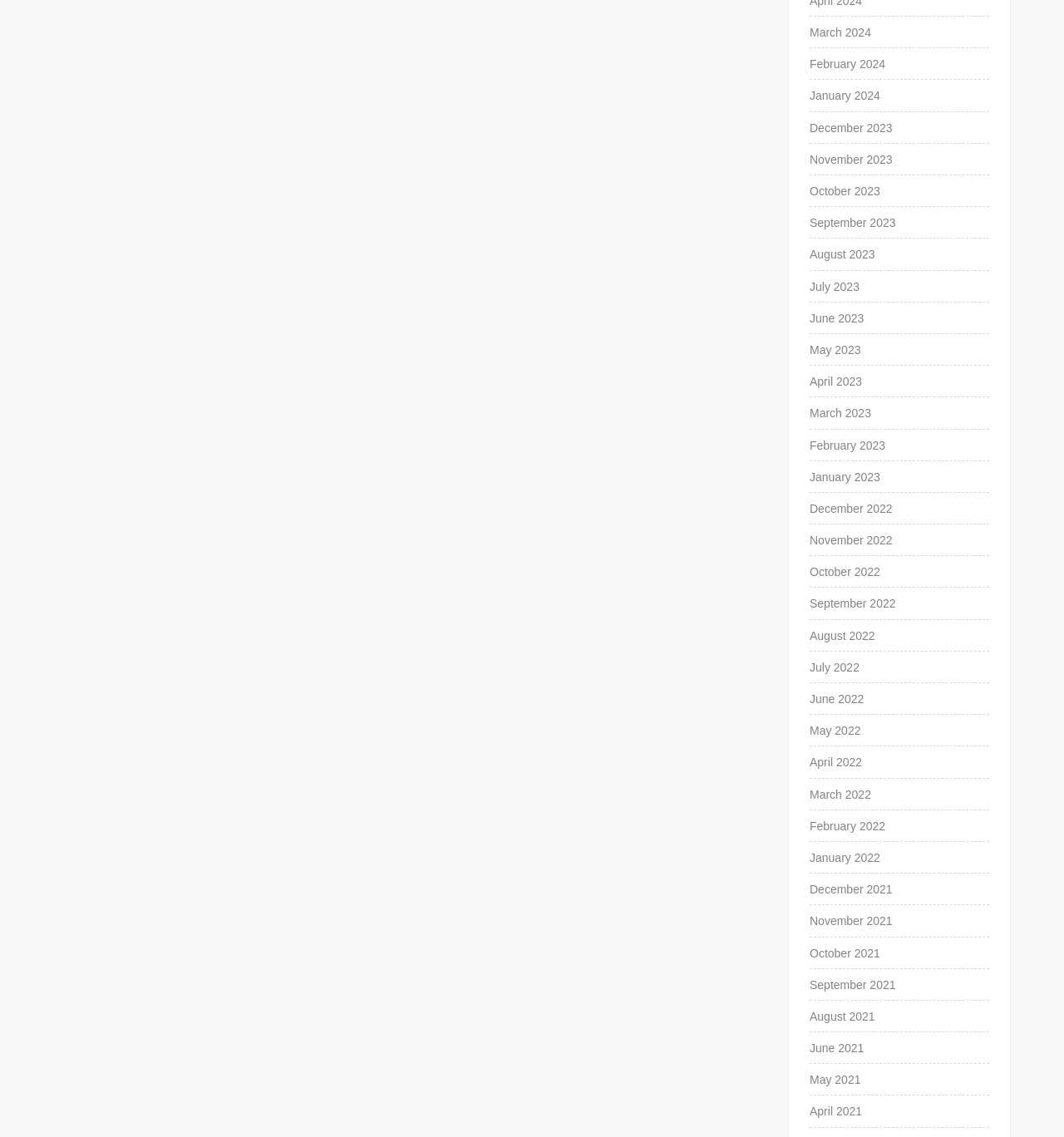Locate the bounding box coordinates of the area you need to click to fulfill this instruction: 'Go to January 2023'. The coordinates must be in the form of four float numbers ranging from 0 to 1: [left, top, right, bottom].

[0.761, 0.41, 0.827, 0.429]